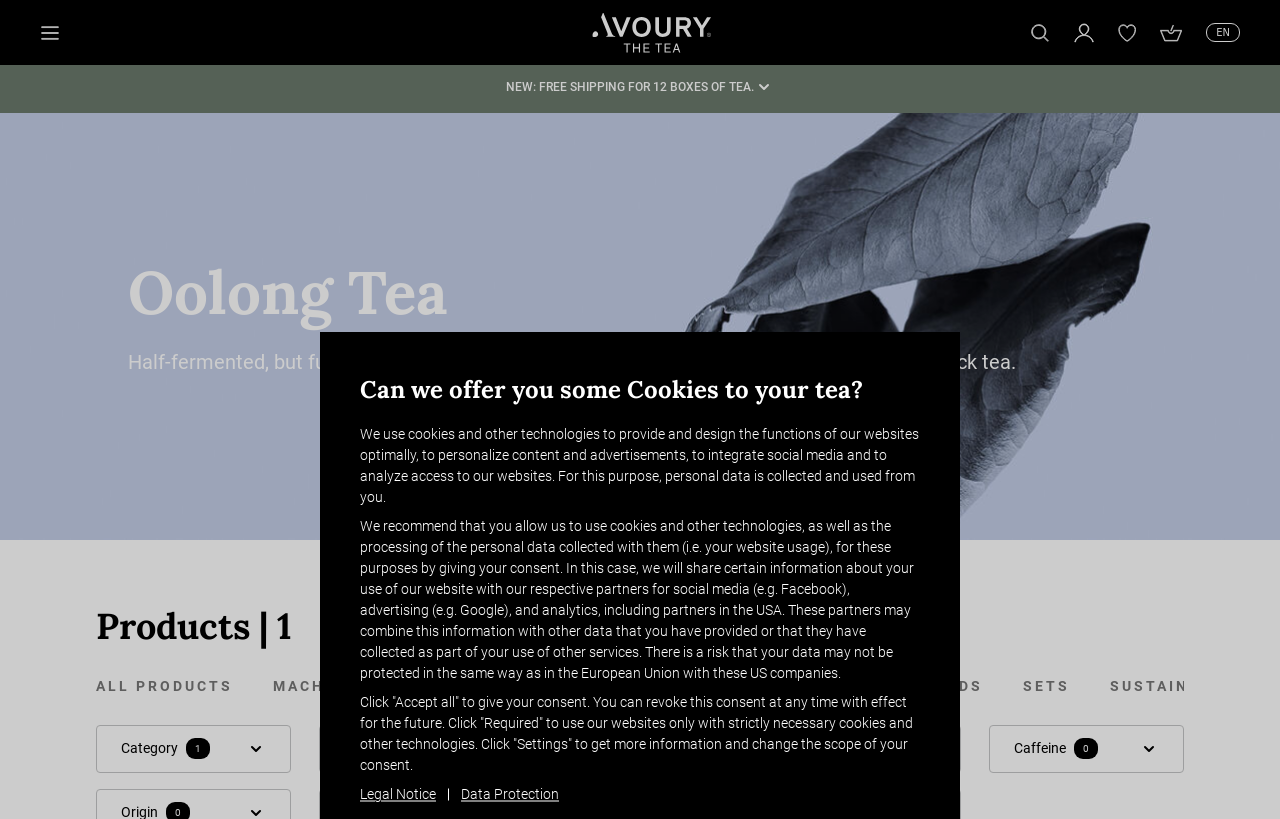What is the image at the top left of the page?
Provide a detailed and extensive answer to the question.

The image at the top left of the page is likely the logo of Avoury, the tea company, as it is accompanied by the link 'Avoury | The Tea'.